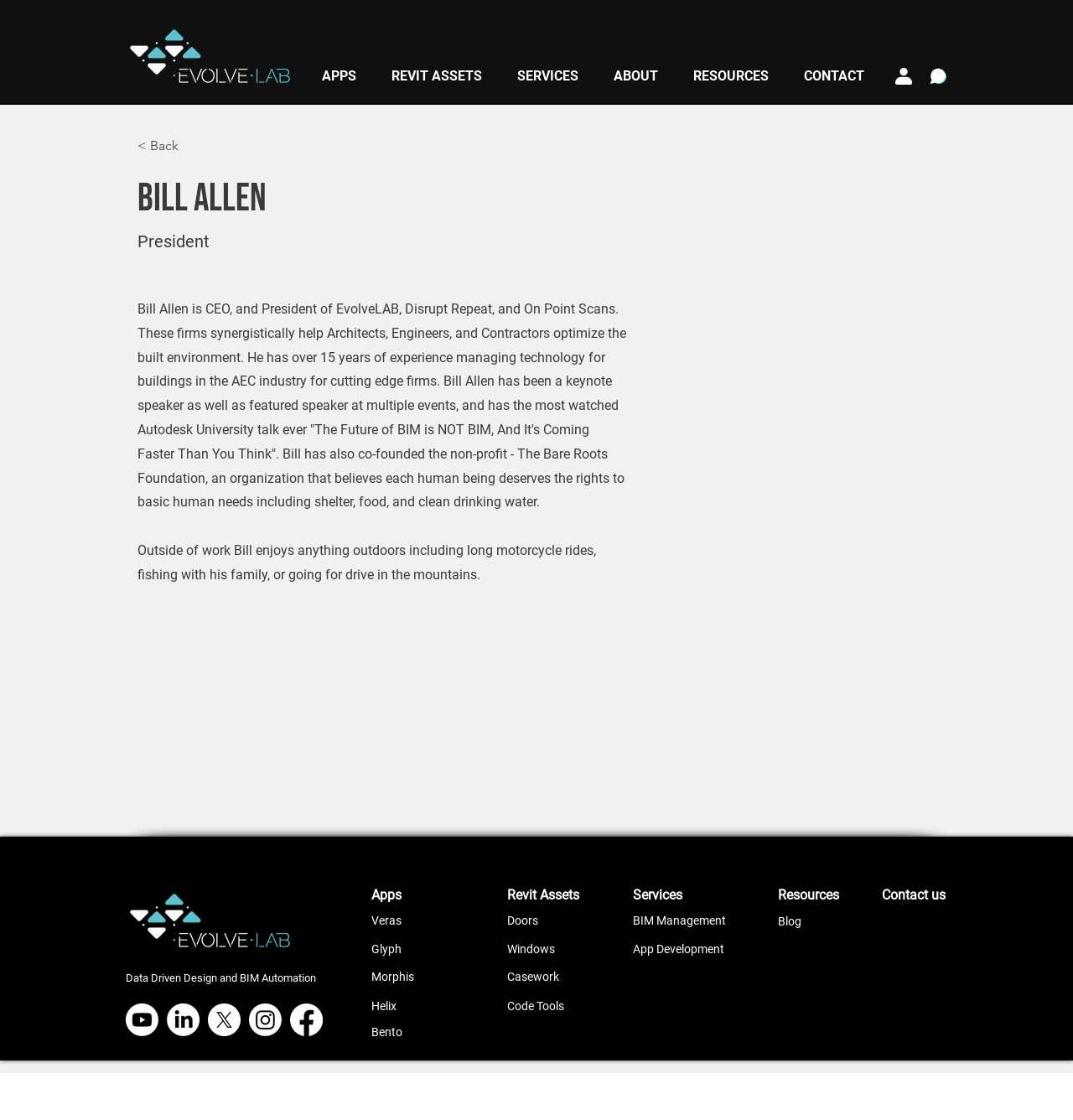Determine the bounding box coordinates of the section I need to click to execute the following instruction: "Click the 'APPS' link". Provide the coordinates as four float numbers between 0 and 1, i.e., [left, top, right, bottom].

[0.283, 0.053, 0.348, 0.082]